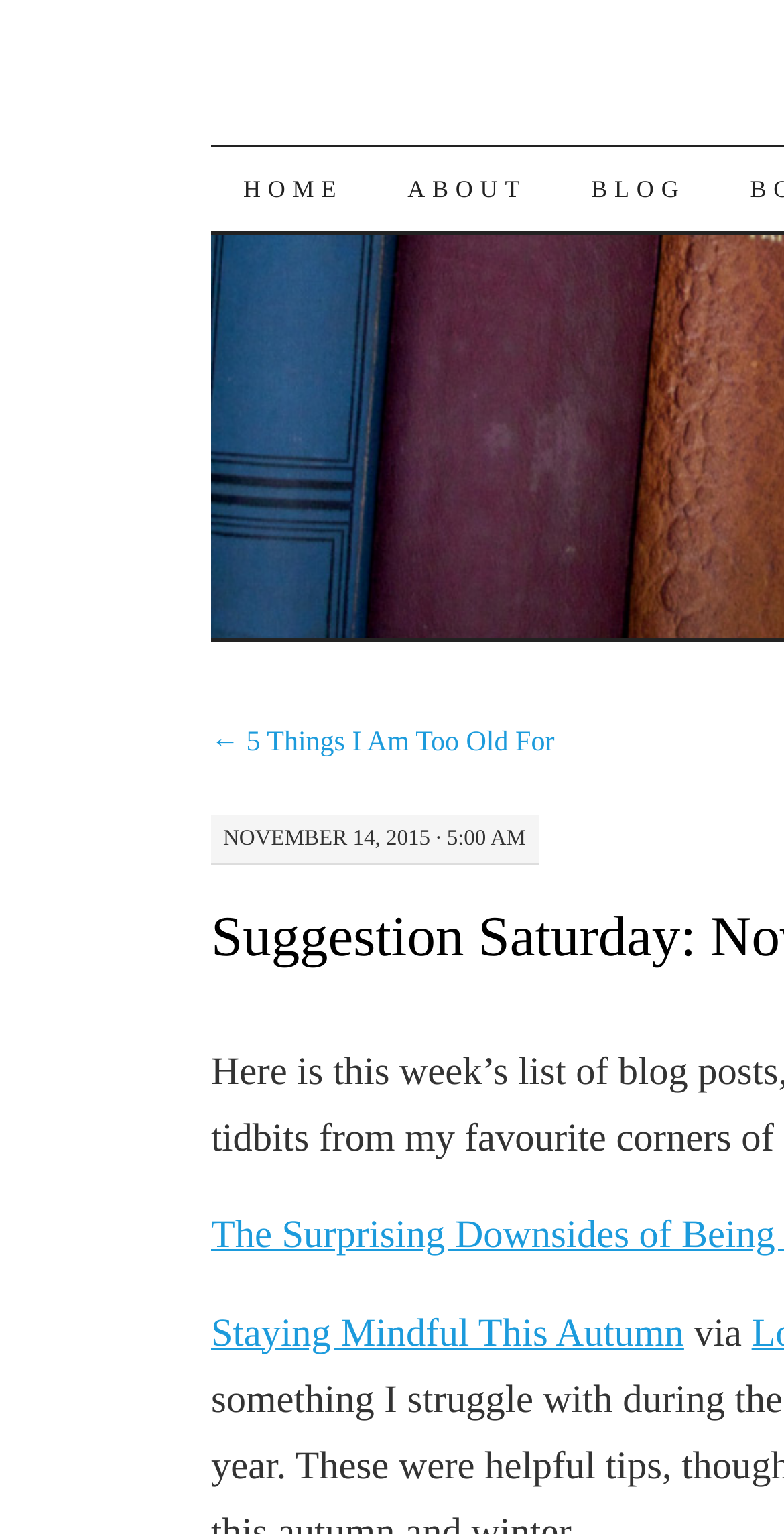Generate the text of the webpage's primary heading.

Suggestion Saturday: November 14, 2015